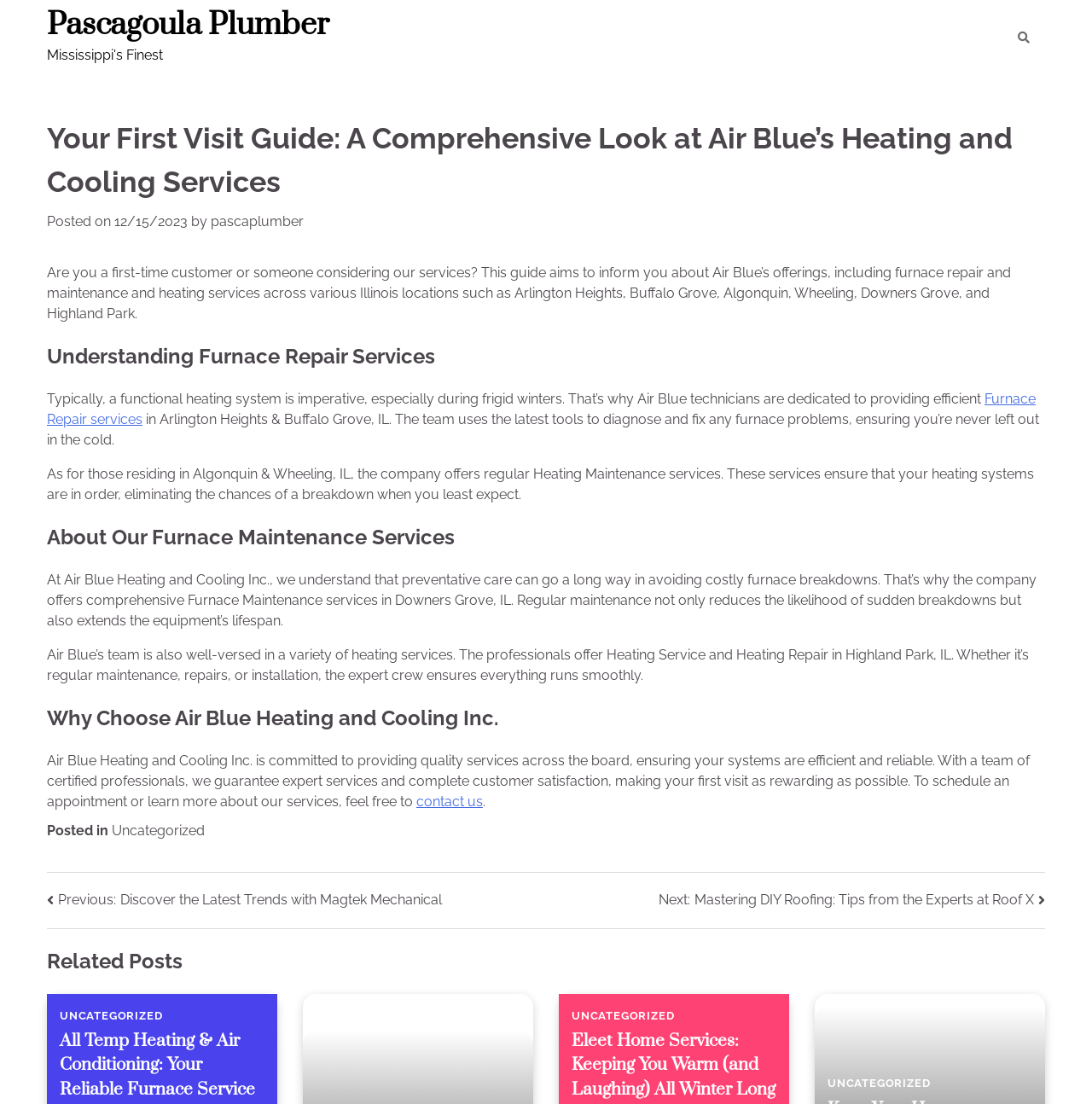Please find the bounding box coordinates of the element that you should click to achieve the following instruction: "View June 2024 archives". The coordinates should be presented as four float numbers between 0 and 1: [left, top, right, bottom].

None